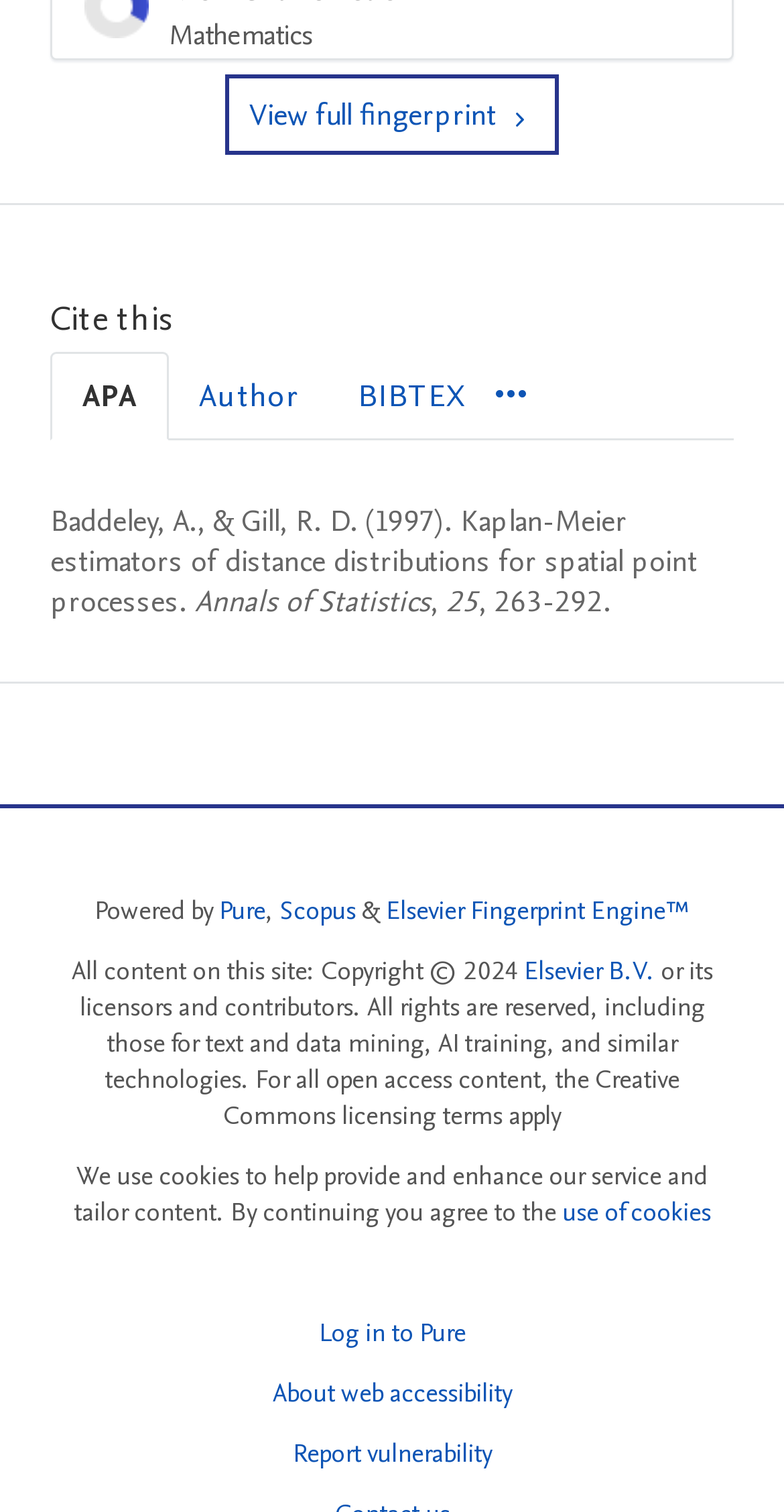Please specify the bounding box coordinates of the area that should be clicked to accomplish the following instruction: "Explore more navigation options". The coordinates should consist of four float numbers between 0 and 1, i.e., [left, top, right, bottom].

[0.631, 0.245, 0.672, 0.278]